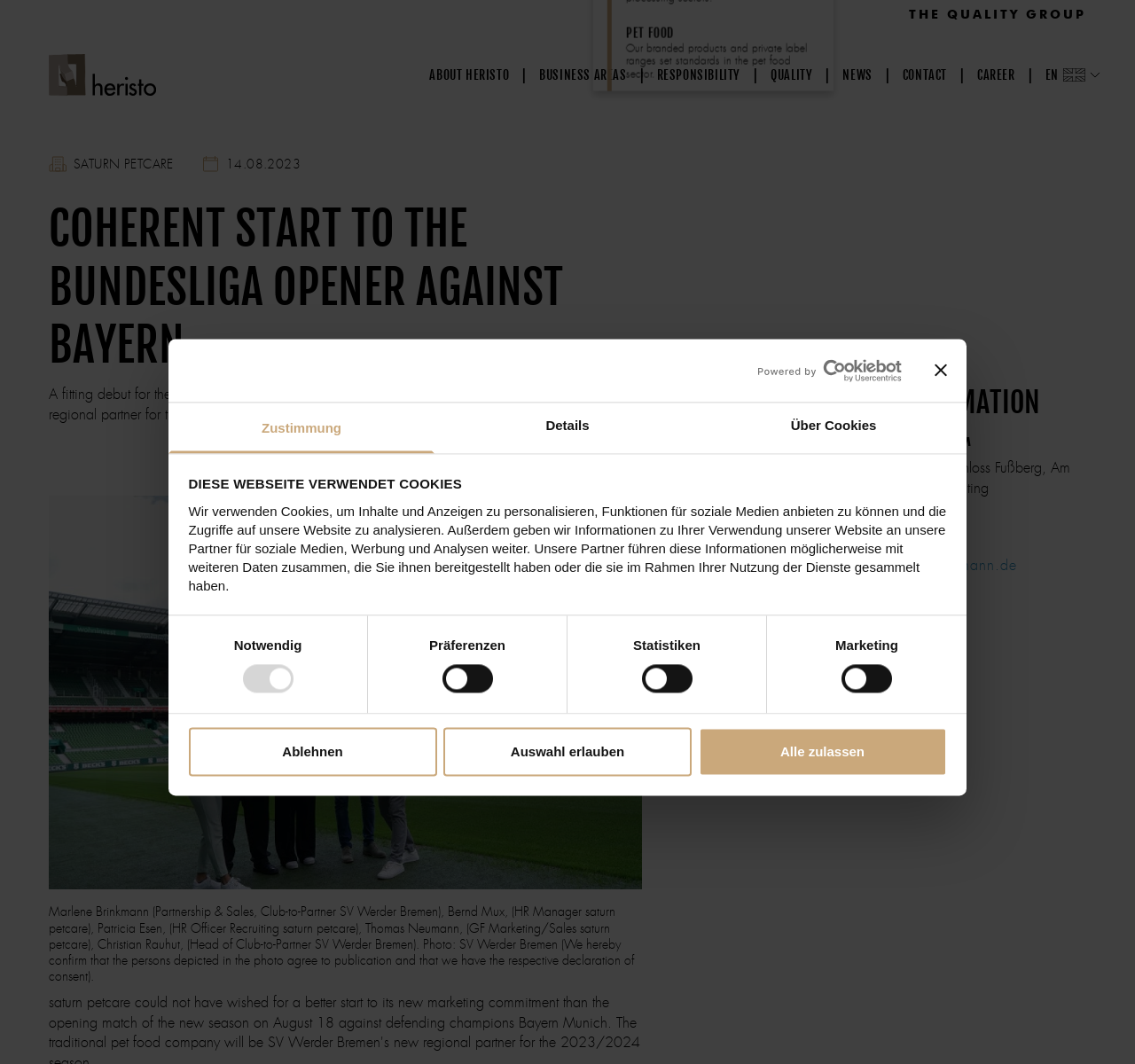Given the element description, predict the bounding box coordinates in the format (top-left x, top-left y, bottom-right x, bottom-right y). Make sure all values are between 0 and 1. Here is the element description: aria-label="To the homepage"

[0.043, 0.051, 0.138, 0.09]